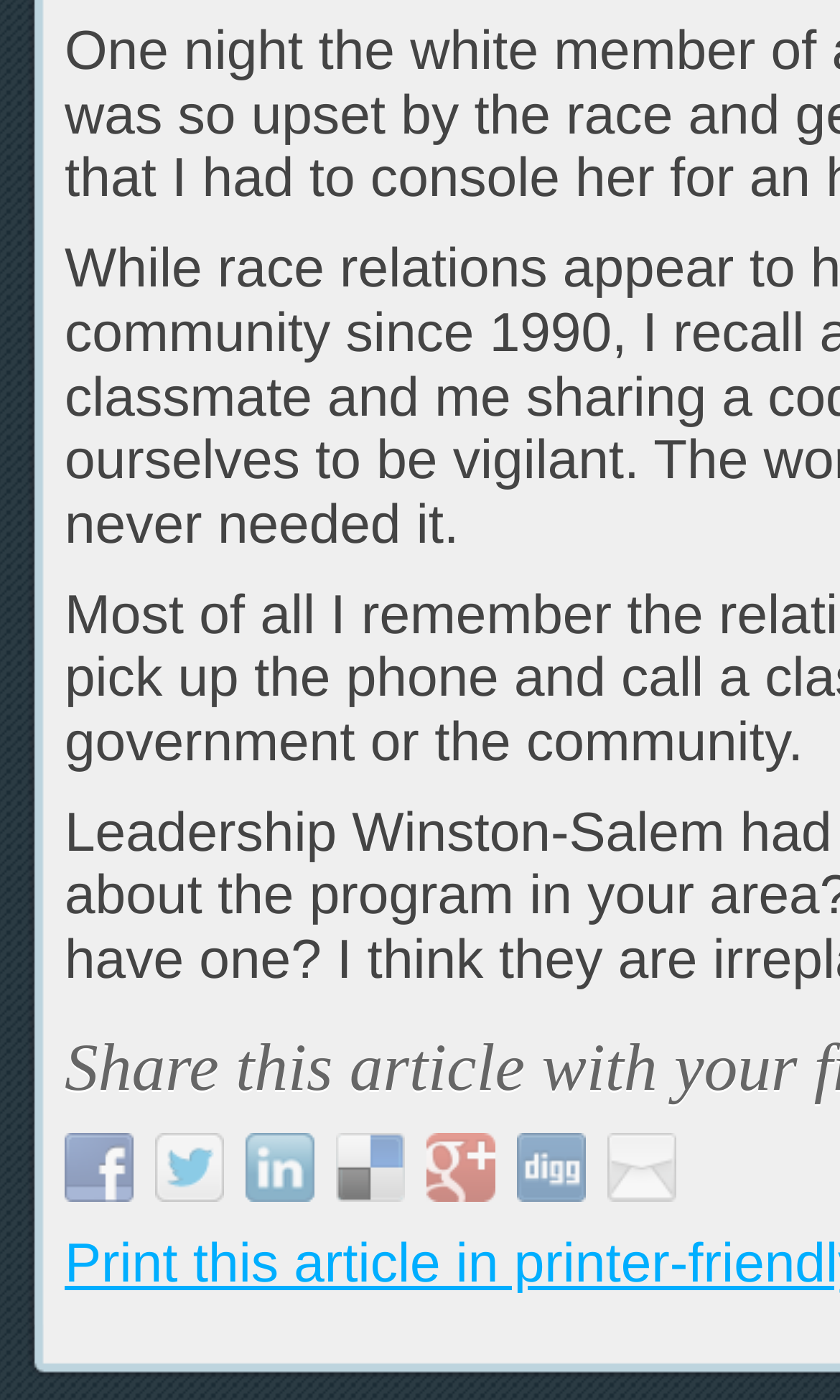What is the purpose of the images on the webpage?
Please answer using one word or phrase, based on the screenshot.

To represent social media platforms